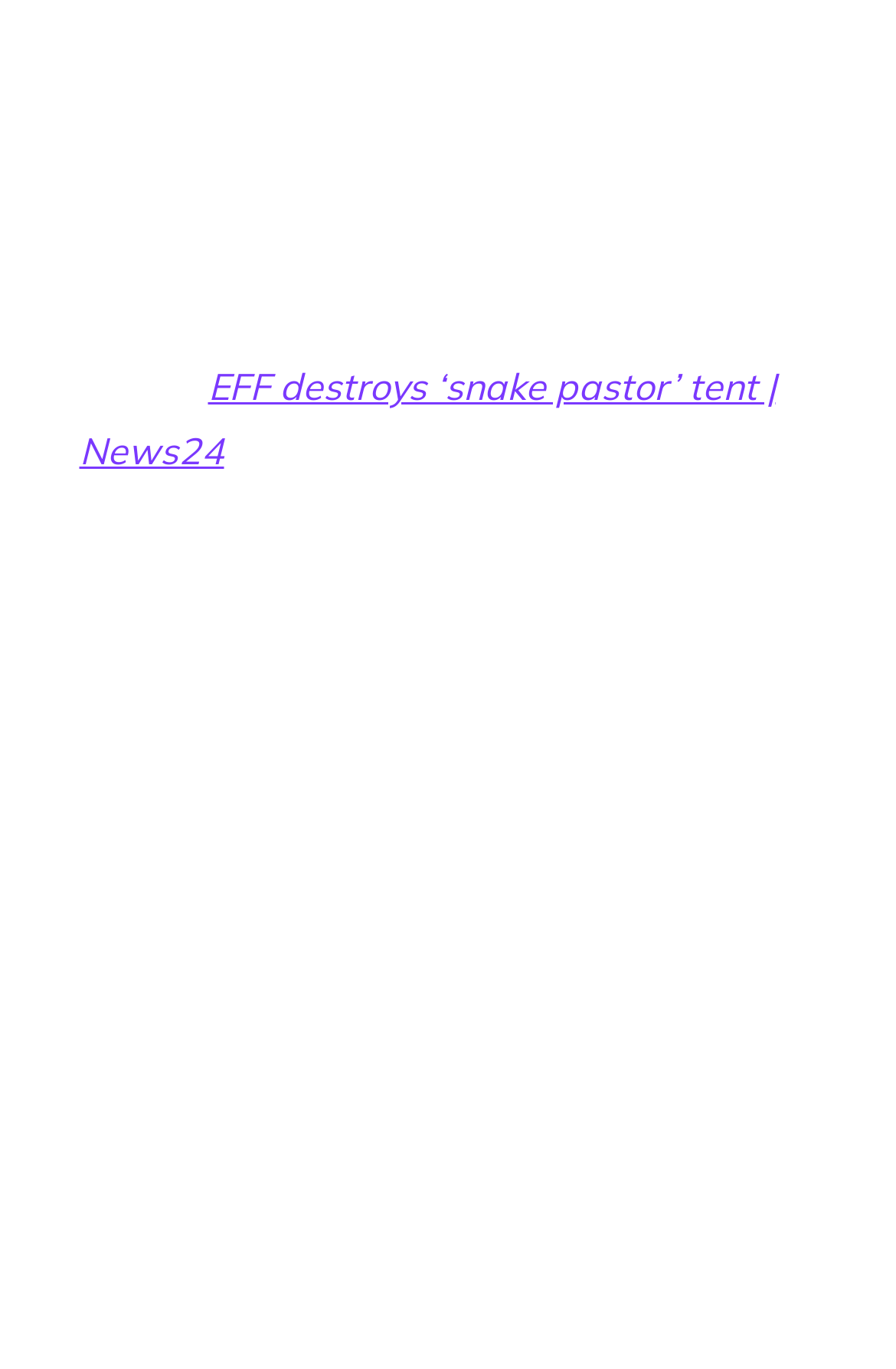Find the bounding box of the UI element described as follows: "Church".

[0.524, 0.44, 0.658, 0.474]